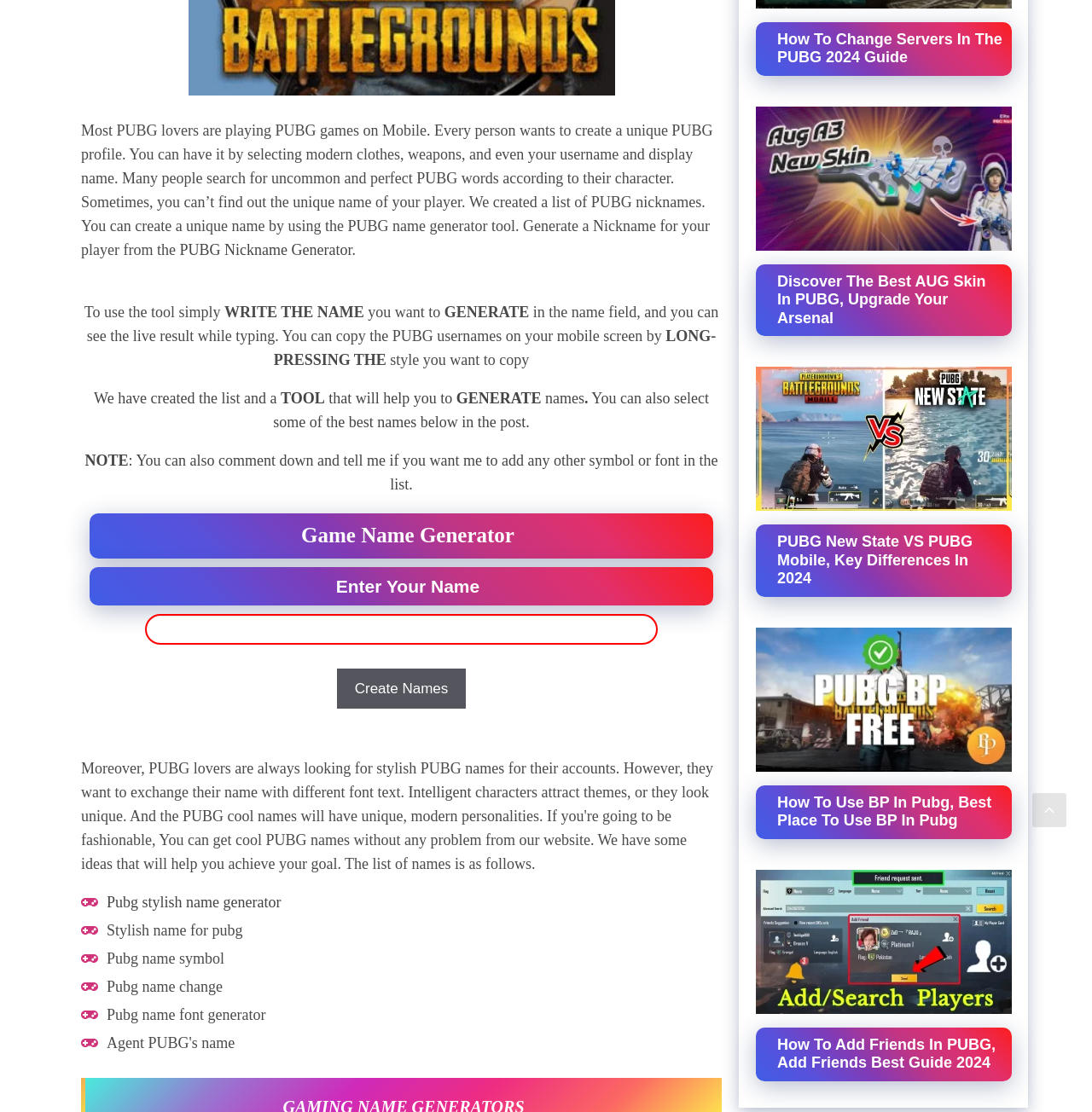Using floating point numbers between 0 and 1, provide the bounding box coordinates in the format (top-left x, top-left y, bottom-right x, bottom-right y). Locate the UI element described here: Create Names

[0.308, 0.601, 0.427, 0.637]